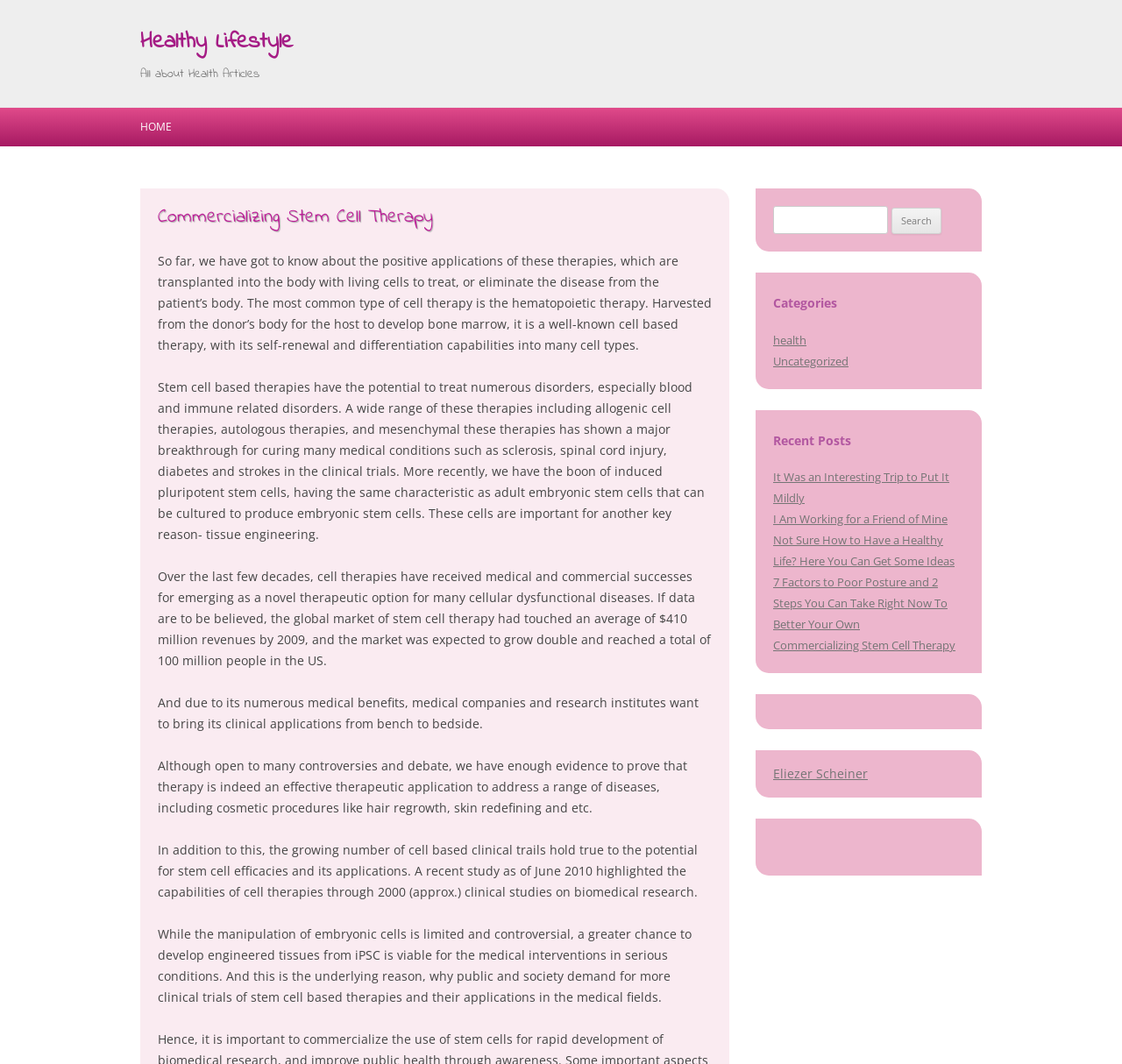Create a detailed summary of all the visual and textual information on the webpage.

The webpage is about "Commercializing Stem Cell Therapy" and is part of a "Healthy Lifestyle" website. At the top, there is a heading "Healthy Lifestyle" with a link to the same name. Below it, there is another heading "All about Health Articles". 

On the left side, there is a menu with links to "HOME", and a "Skip to content" link. The "HOME" link is part of a header section that contains the main article about commercializing stem cell therapy. The article is divided into several paragraphs, discussing the positive applications of stem cell therapies, their potential to treat numerous disorders, and their commercial successes. 

On the right side, there is a complementary section that contains a search bar with a label "Search for:", a textbox, and a "Search" button. Below the search bar, there are headings for "Categories" and "Recent Posts", with links to various categories and recent posts, including "health", "Uncategorized", and several article titles. At the bottom, there is a link to the author "Eliezer Scheiner".